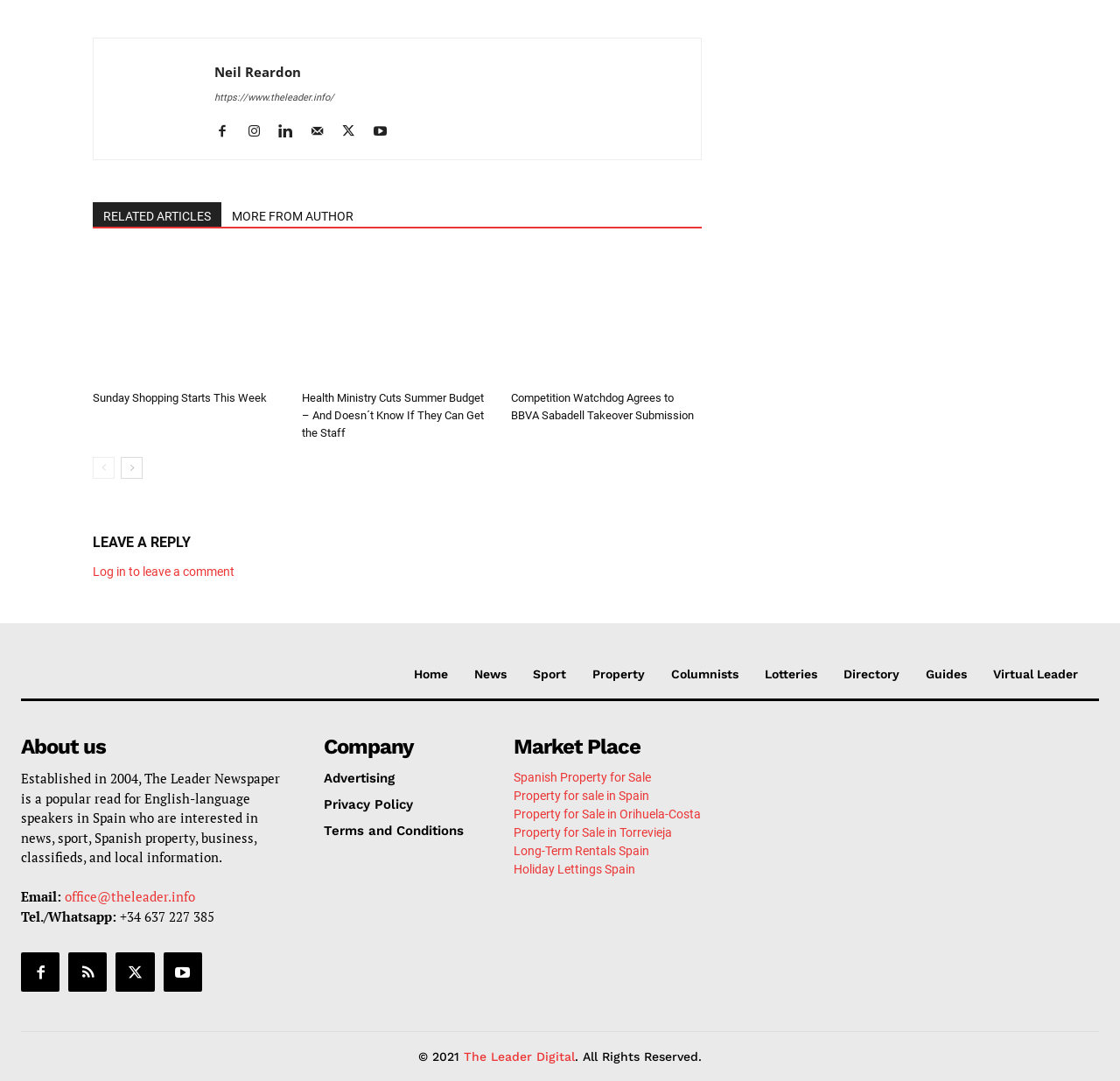What is the purpose of the 'Leave a Reply' section?
Based on the image, answer the question in a detailed manner.

The 'Leave a Reply' section is located at the bottom of the webpage and contains a link to 'Log in to leave a comment', indicating that it is intended for users to comment on an article.